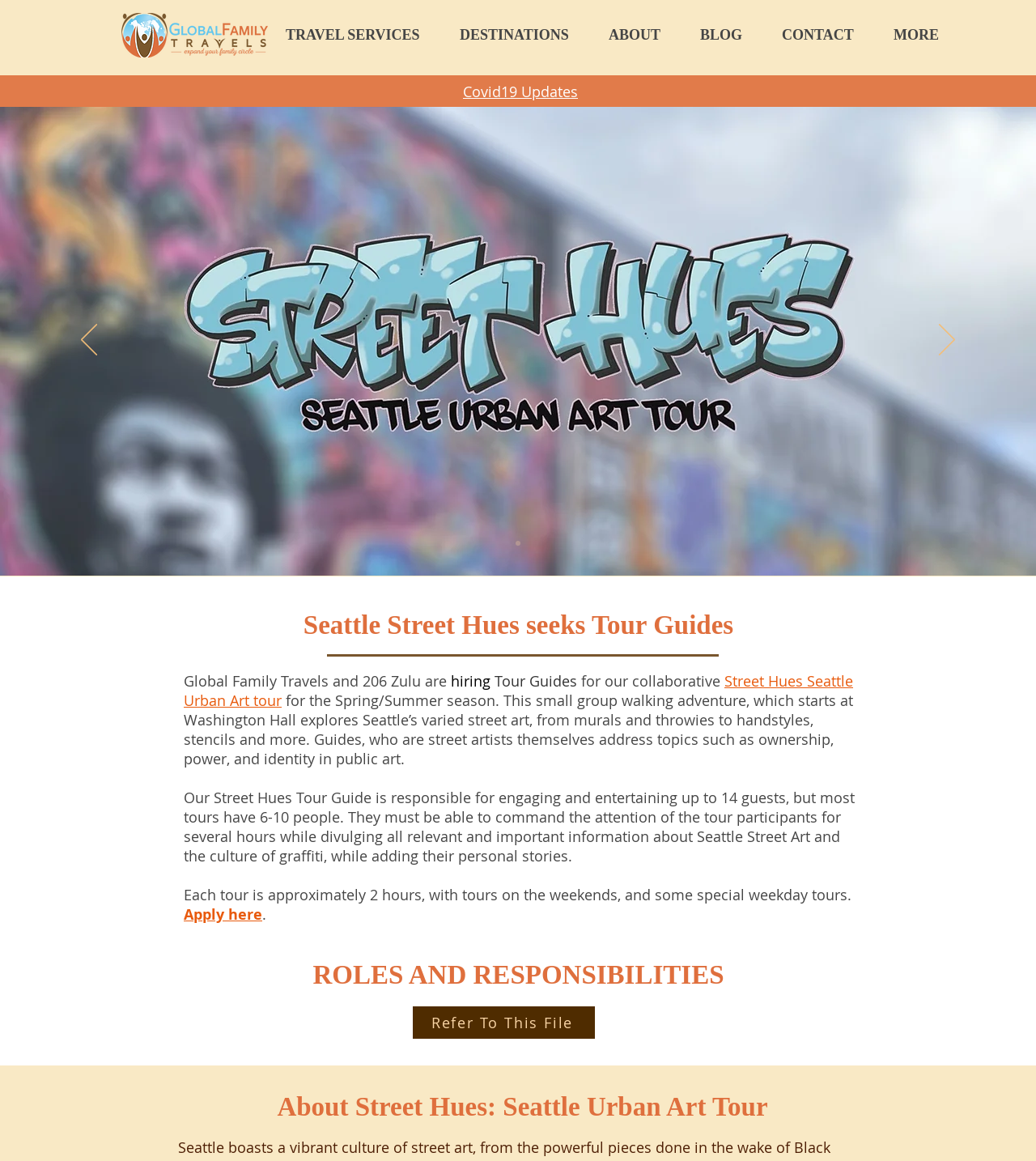Given the webpage screenshot, identify the bounding box of the UI element that matches this description: "Health".

None